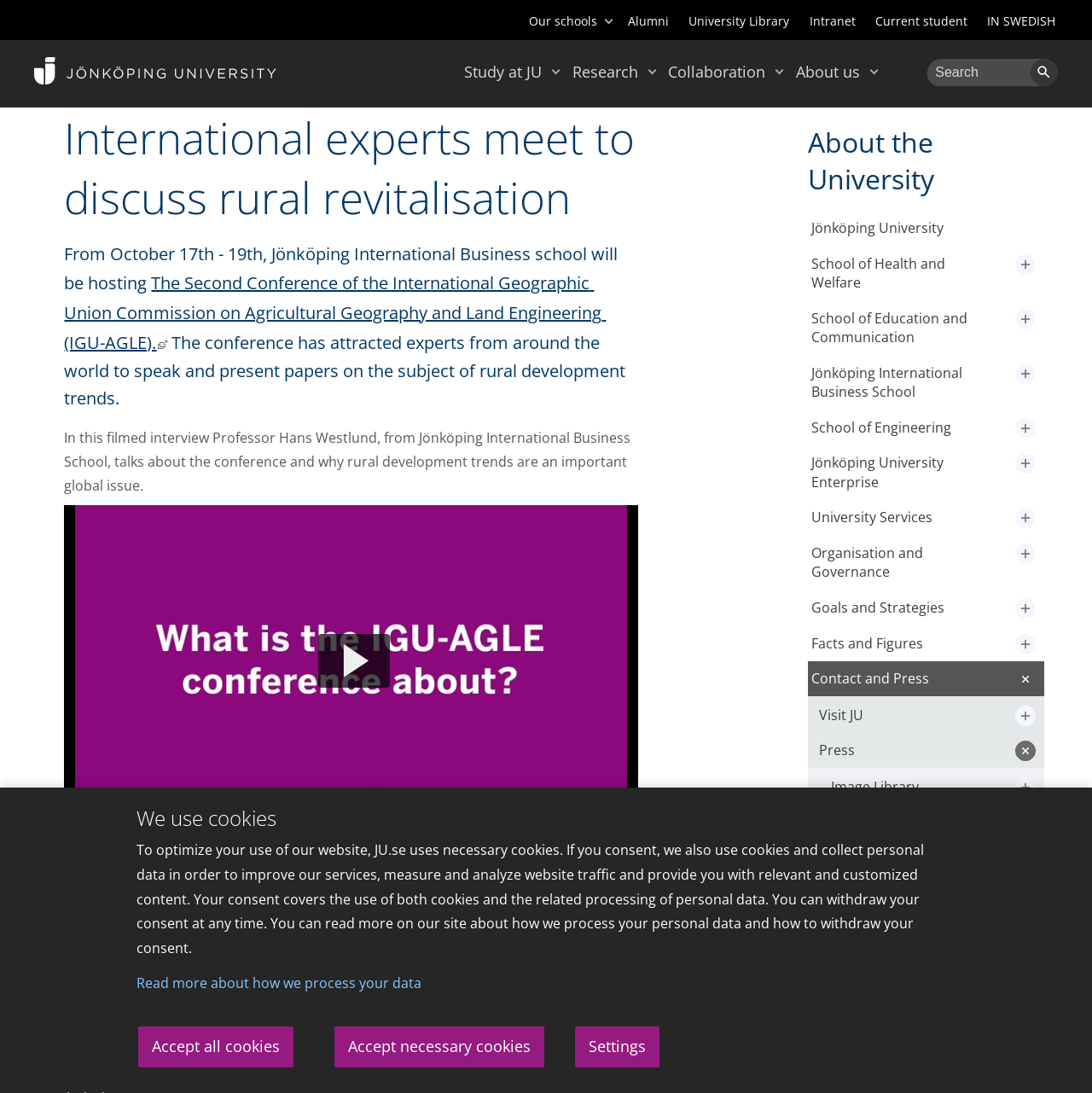Locate the bounding box coordinates of the element you need to click to accomplish the task described by this instruction: "Read more about how we process your data".

[0.125, 0.891, 0.386, 0.908]